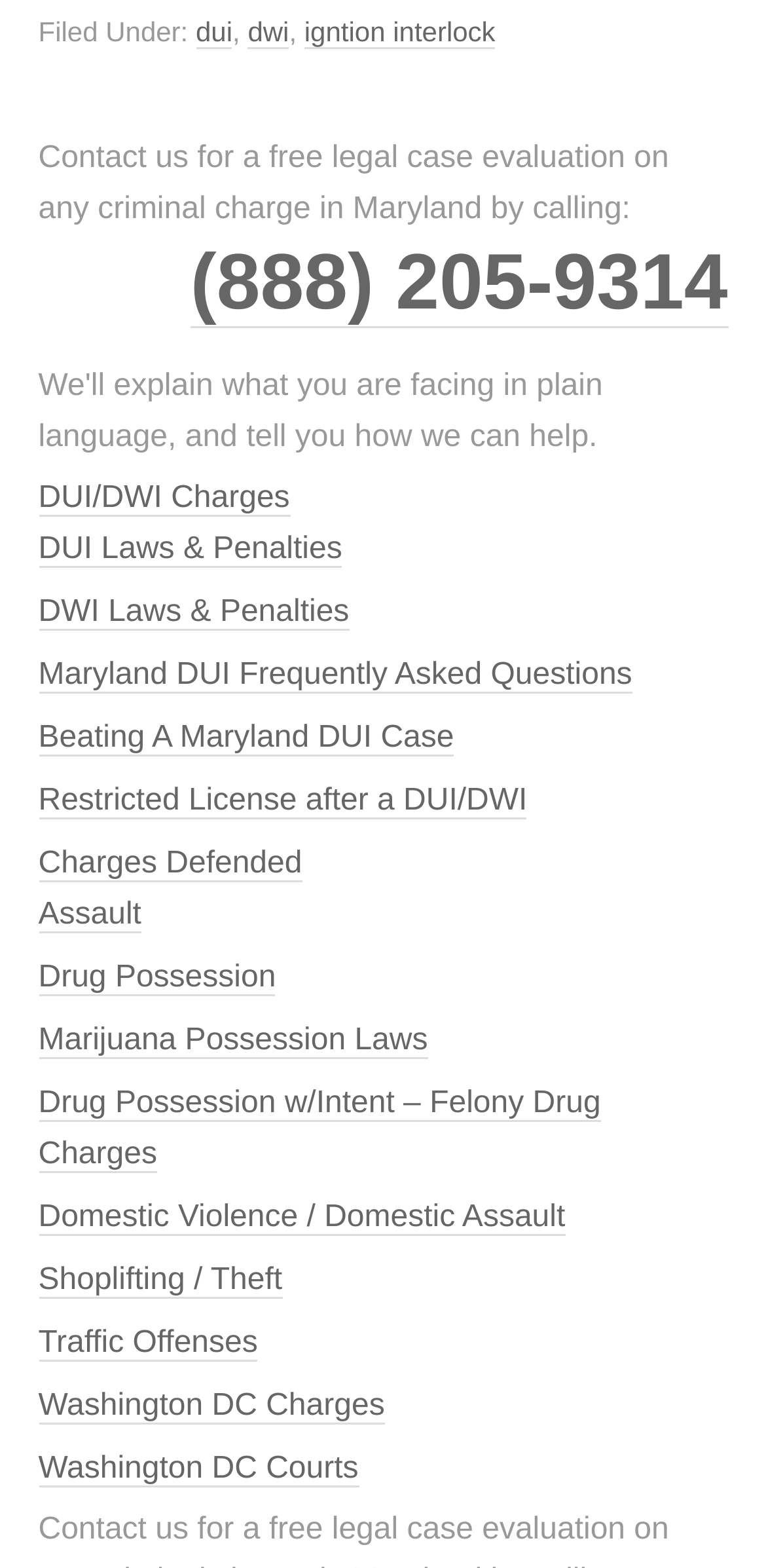Please give a short response to the question using one word or a phrase:
What is the location of the link 'Washington DC Courts'?

Bottom of the page